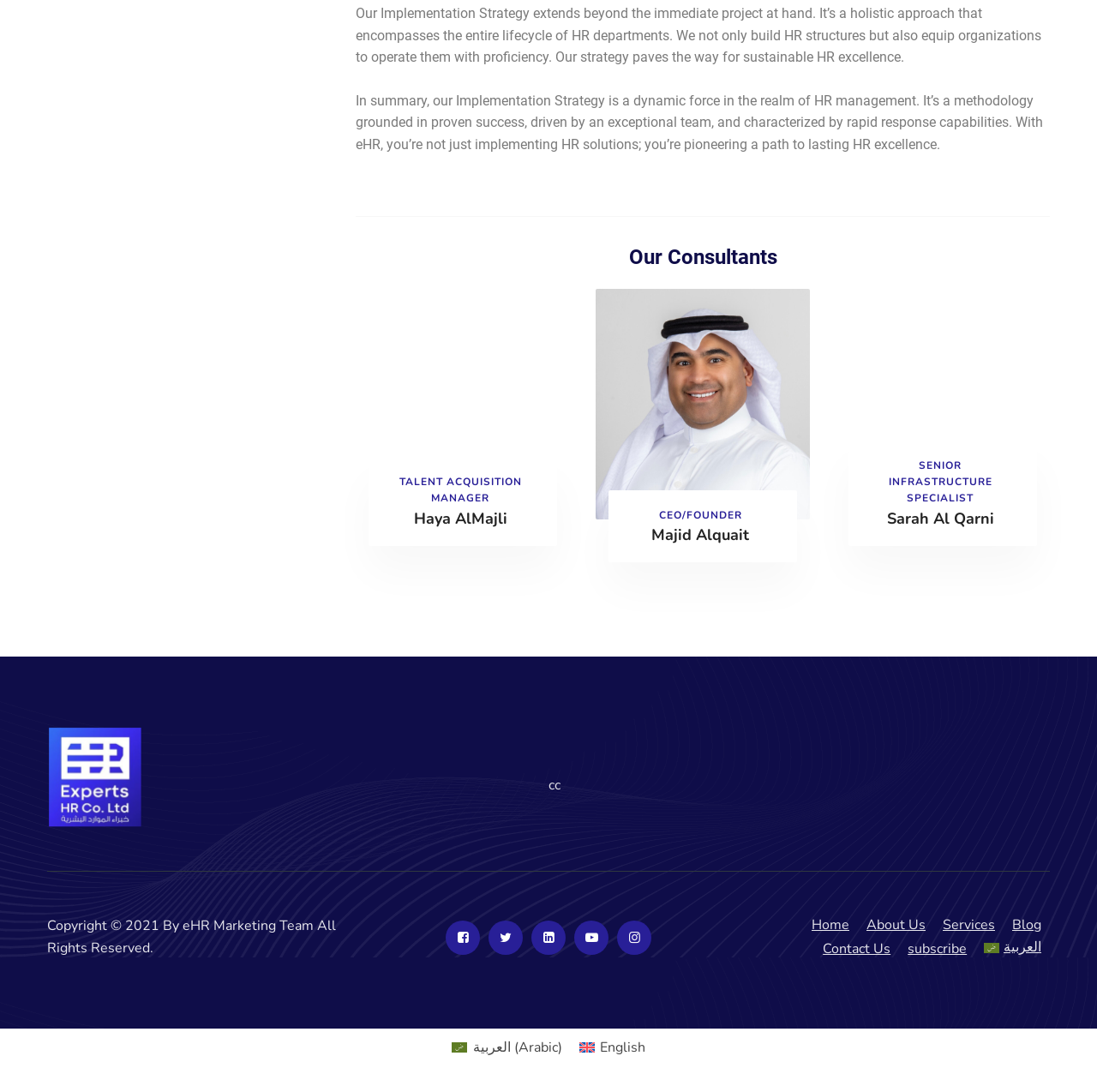Pinpoint the bounding box coordinates of the element that must be clicked to accomplish the following instruction: "Read about Our Implementation Strategy". The coordinates should be in the format of four float numbers between 0 and 1, i.e., [left, top, right, bottom].

[0.324, 0.005, 0.949, 0.06]